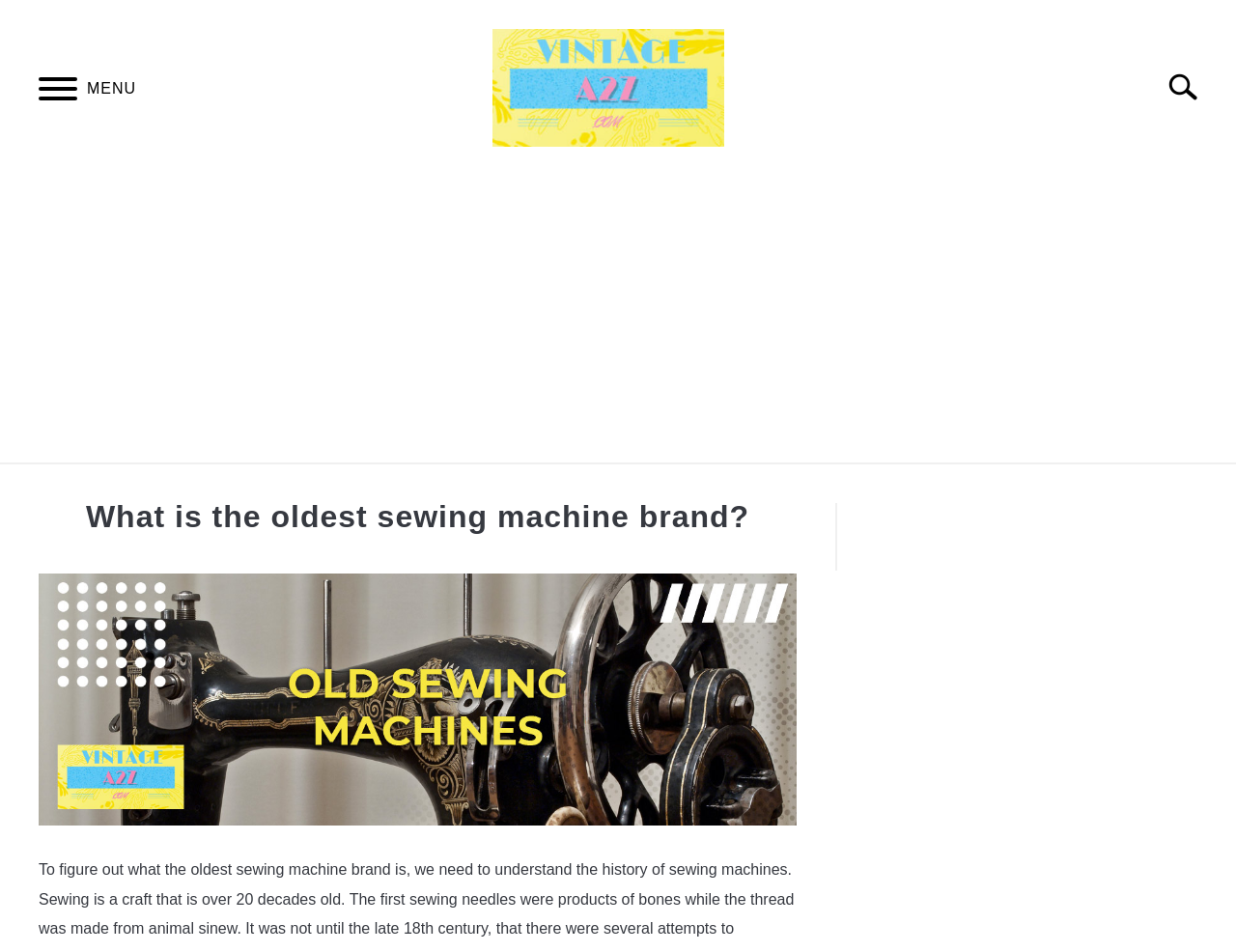Determine the bounding box coordinates of the UI element described below. Use the format (top-left x, top-left y, bottom-right x, bottom-right y) with floating point numbers between 0 and 1: MENU

[0.016, 0.061, 0.078, 0.133]